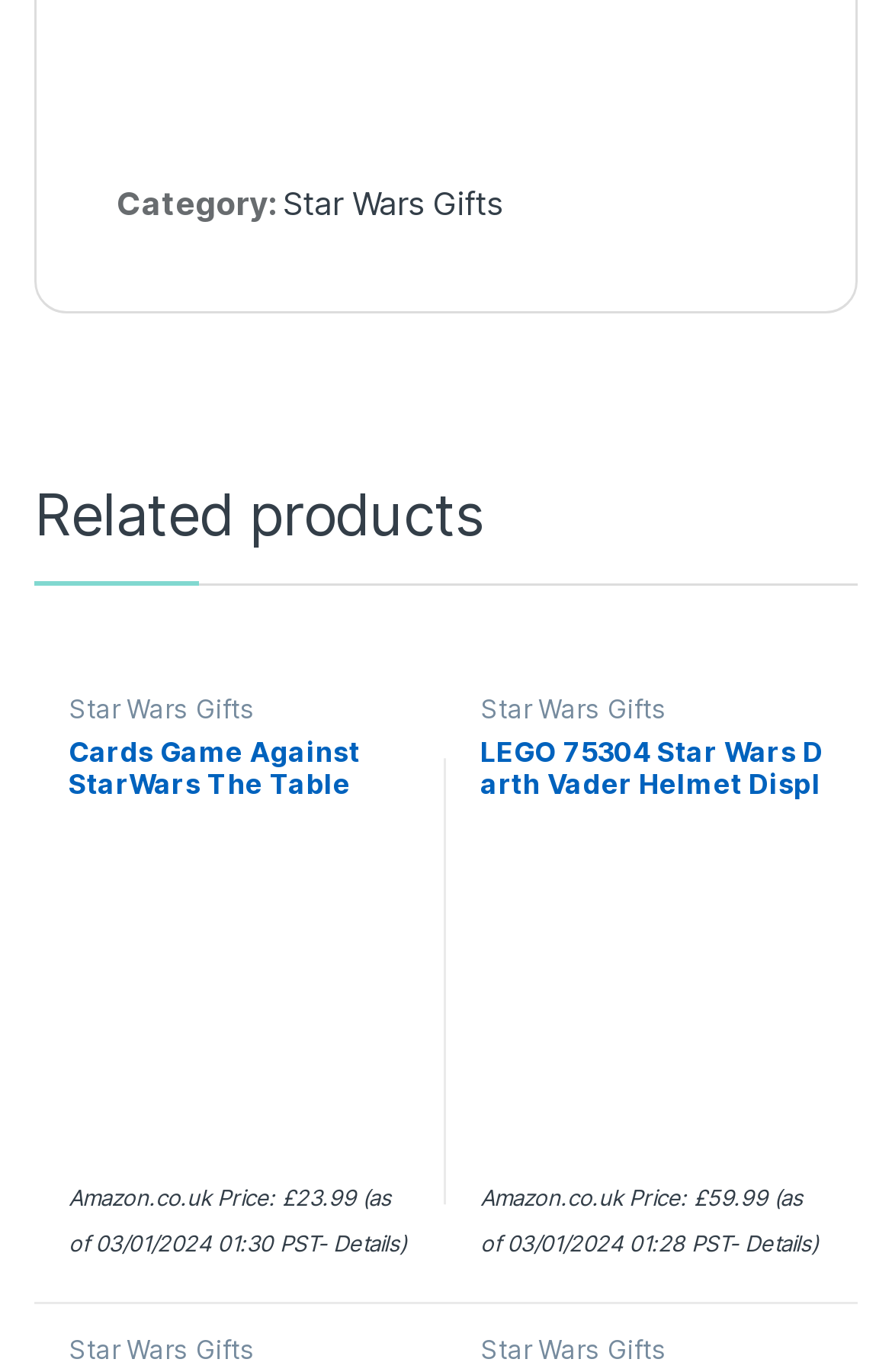Please specify the bounding box coordinates in the format (top-left x, top-left y, bottom-right x, bottom-right y), with all values as floating point numbers between 0 and 1. Identify the bounding box of the UI element described by: Details

[0.835, 0.873, 0.909, 0.892]